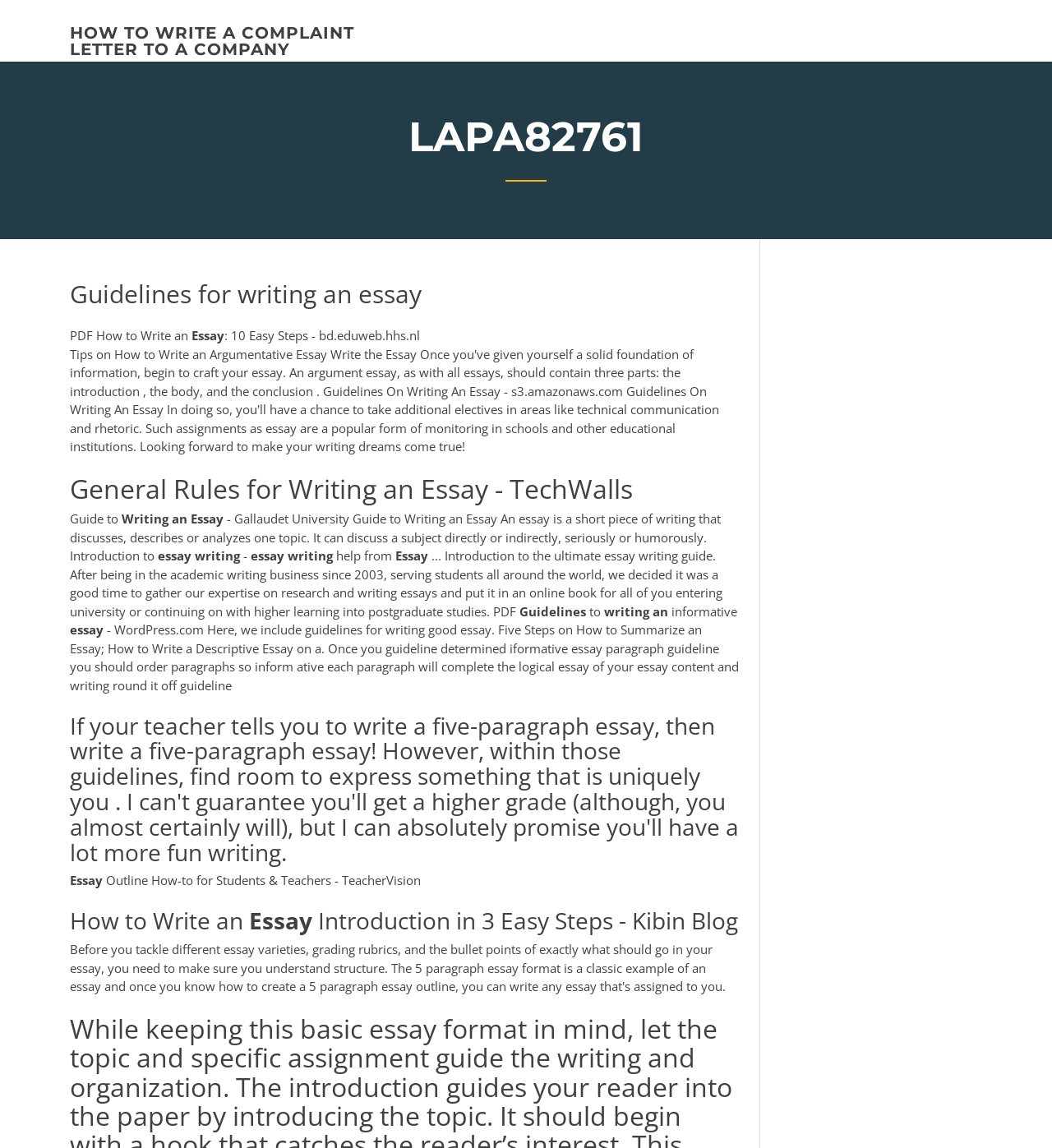Please answer the following question using a single word or phrase: 
What is the URL mentioned in the third heading?

bd.eduweb.hhs.nl